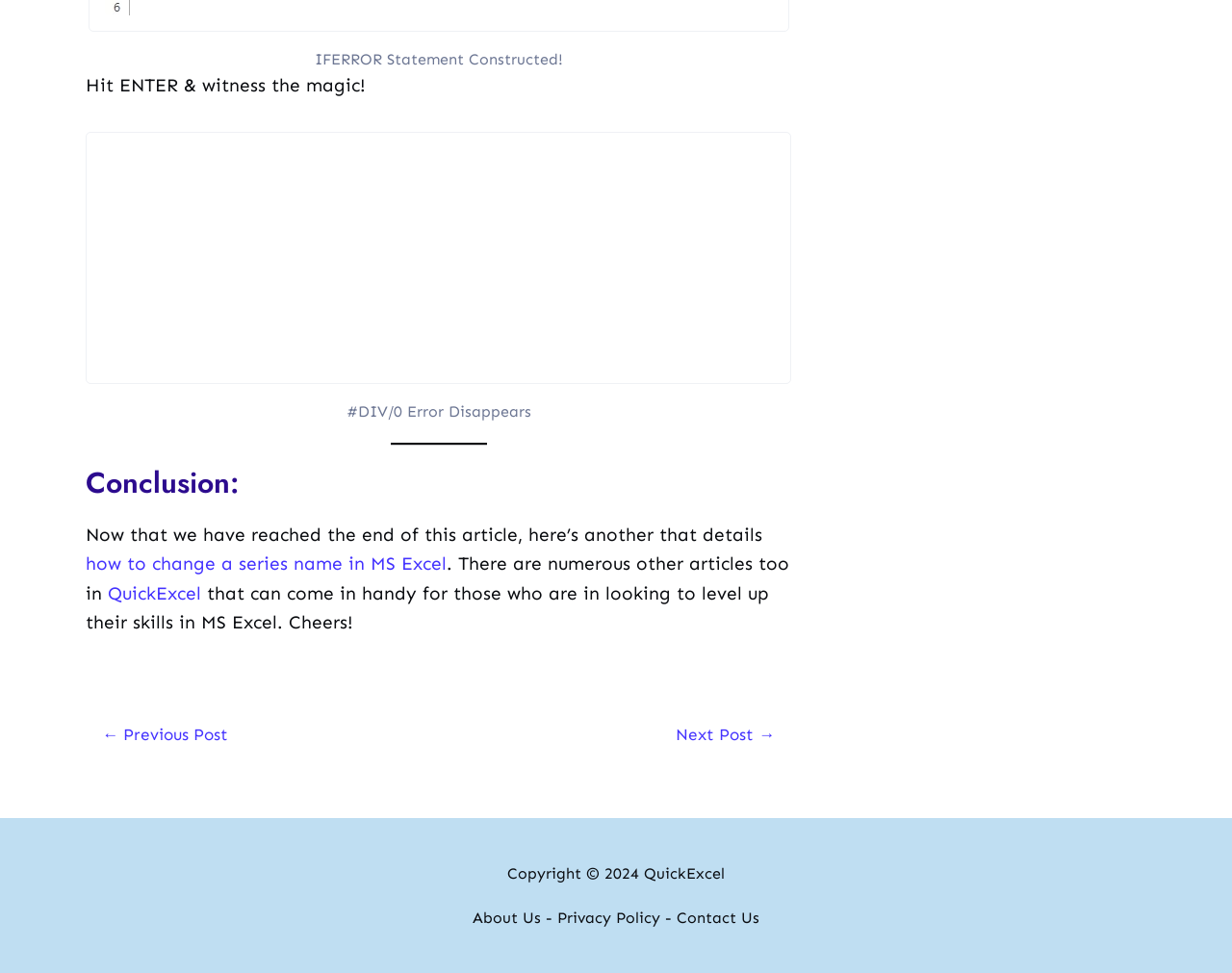Can you find the bounding box coordinates of the area I should click to execute the following instruction: "Read the 'Conclusion:' section"?

[0.07, 0.478, 0.642, 0.515]